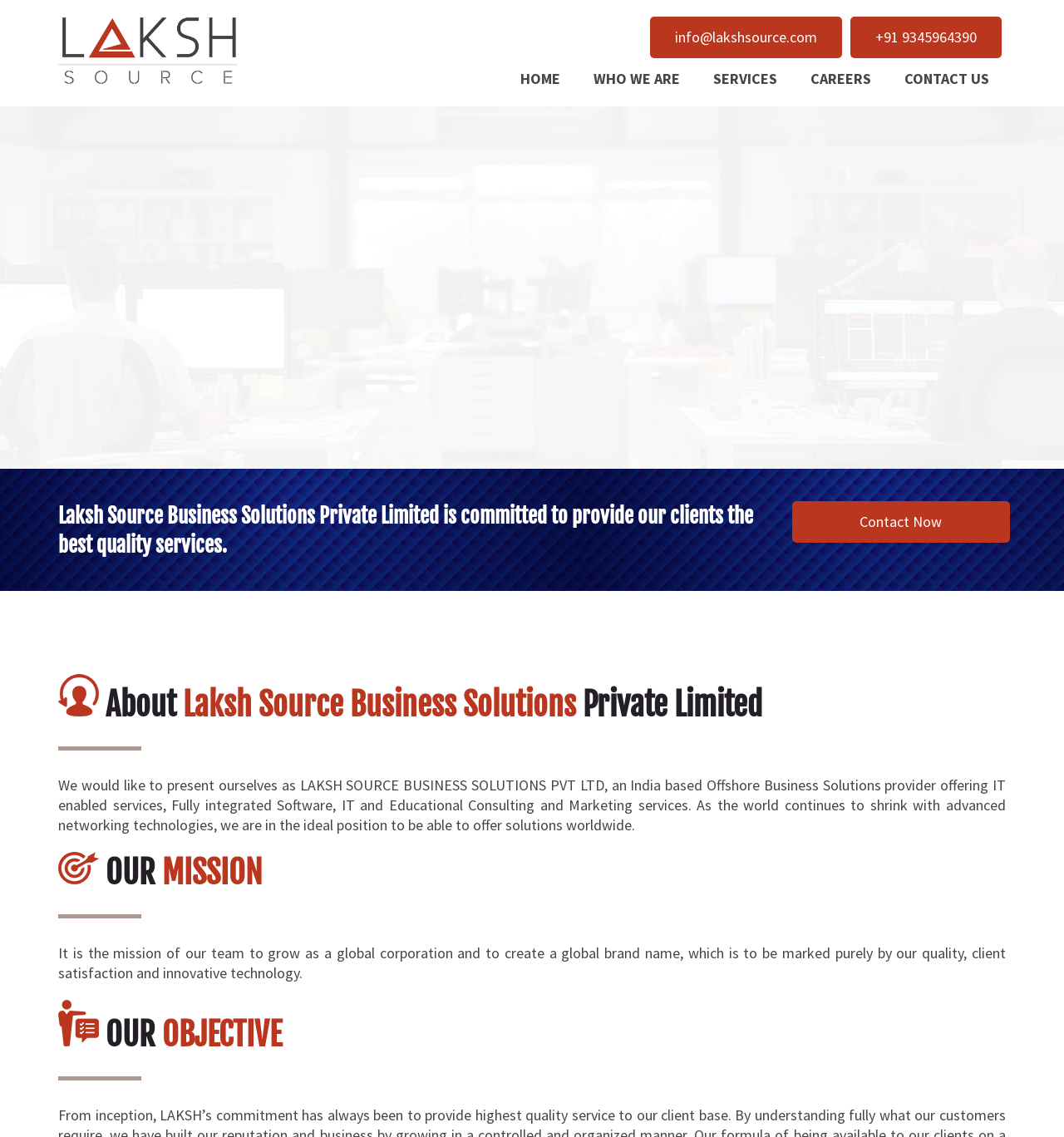What services does the company offer?
Answer briefly with a single word or phrase based on the image.

IT enabled services, software, consulting, and marketing